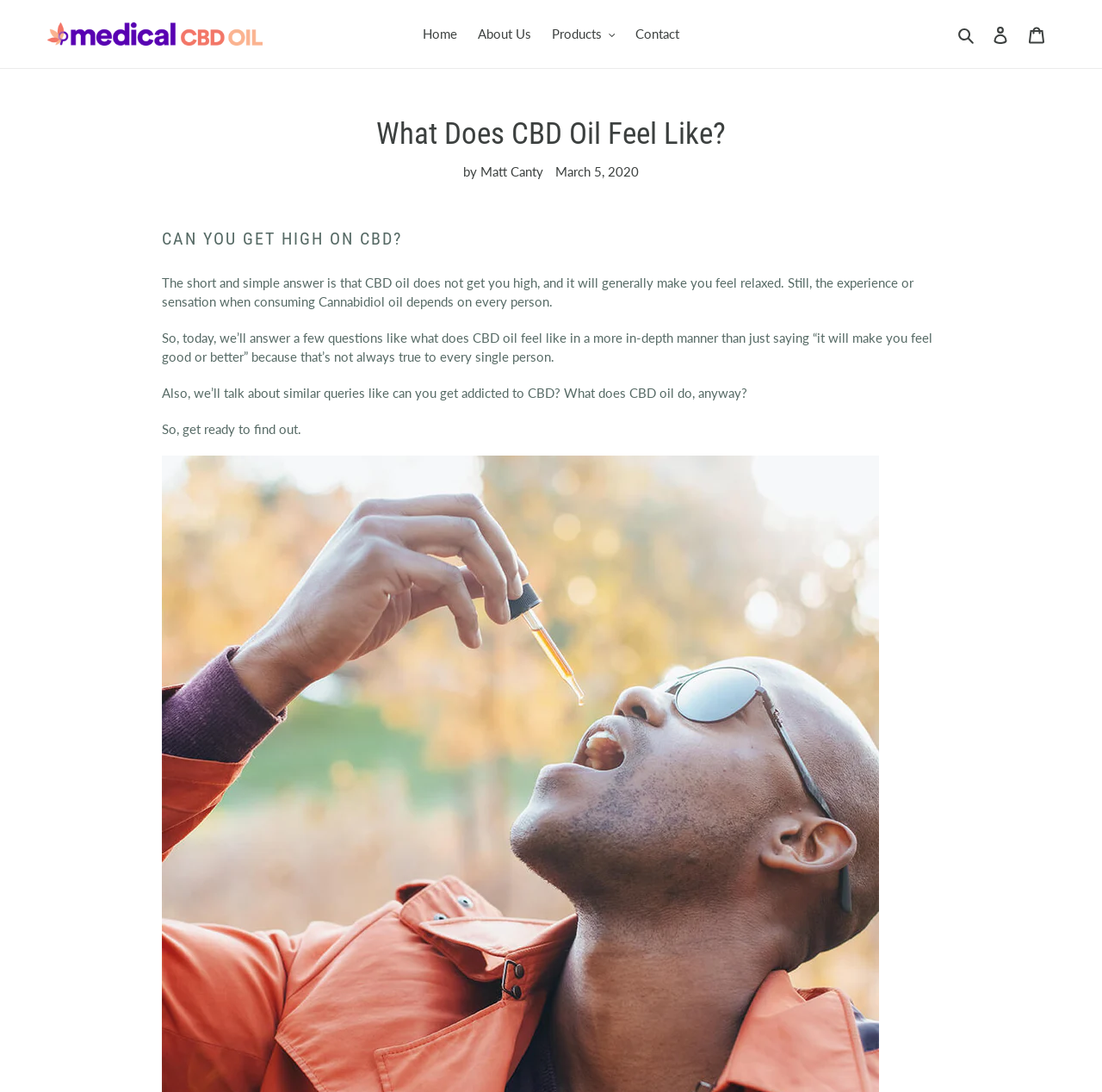Answer succinctly with a single word or phrase:
What is the date of the current article?

March 5, 2020